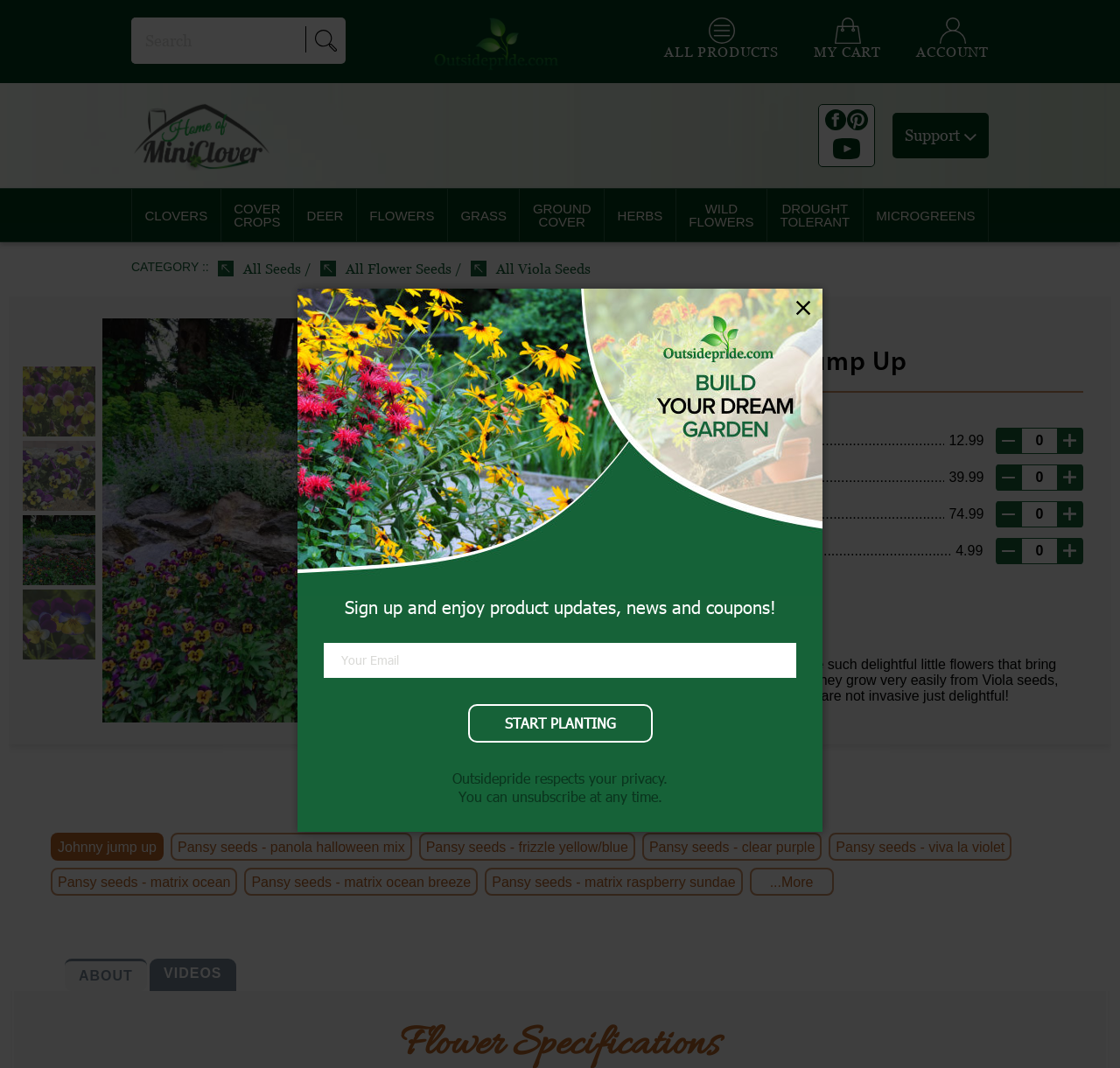Please provide a comprehensive answer to the question below using the information from the image: What is the price of 1/2 LB of Johnny Jump Up seeds?

On the webpage, there is a section displaying different quantities of Johnny Jump Up seeds with their corresponding prices. According to this section, the price of 1/2 LB of Johnny Jump Up seeds is 39.99.